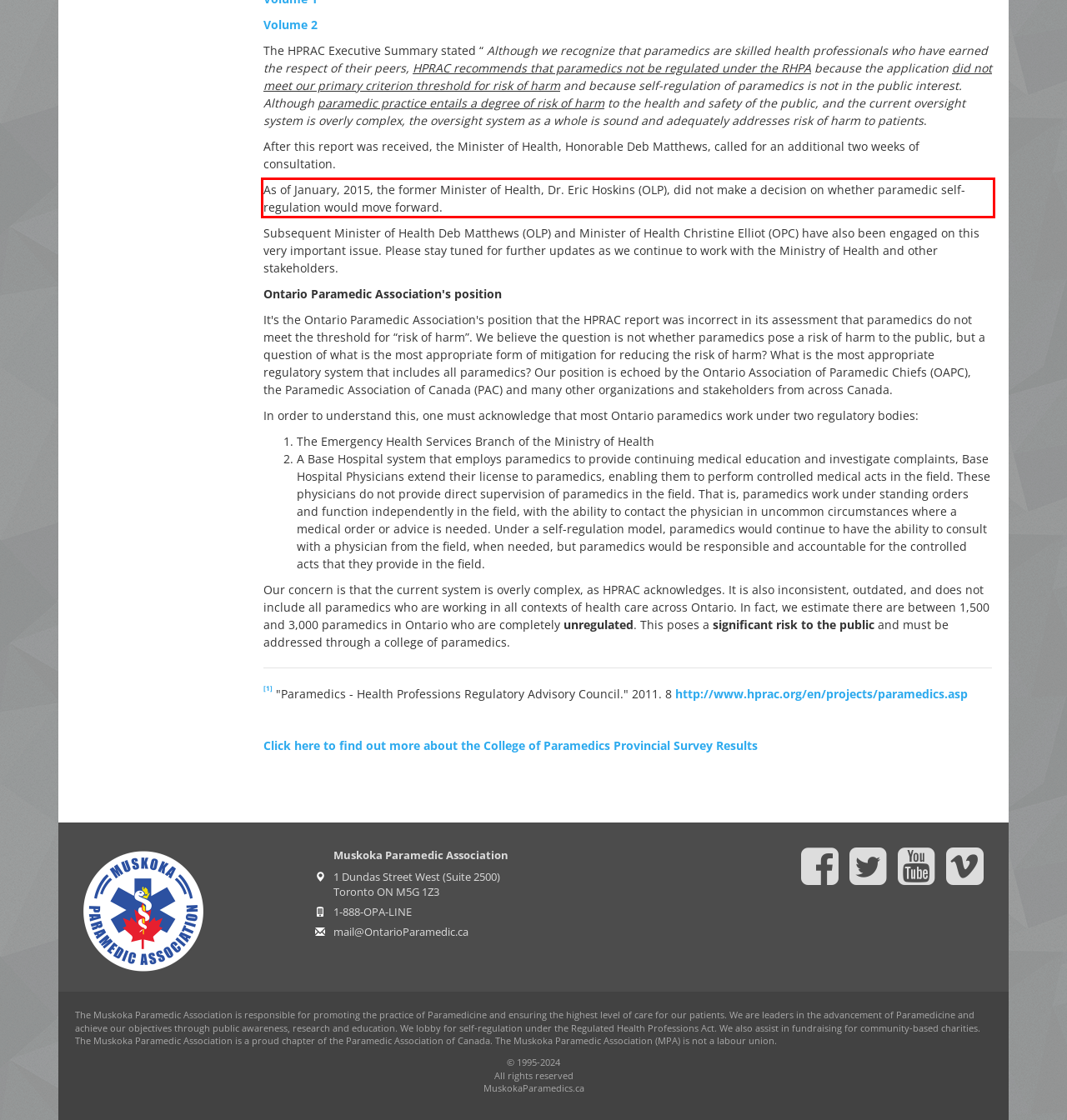Please use OCR to extract the text content from the red bounding box in the provided webpage screenshot.

As of January, 2015, the former Minister of Health, Dr. Eric Hoskins (OLP), did not make a decision on whether paramedic self-regulation would move forward.